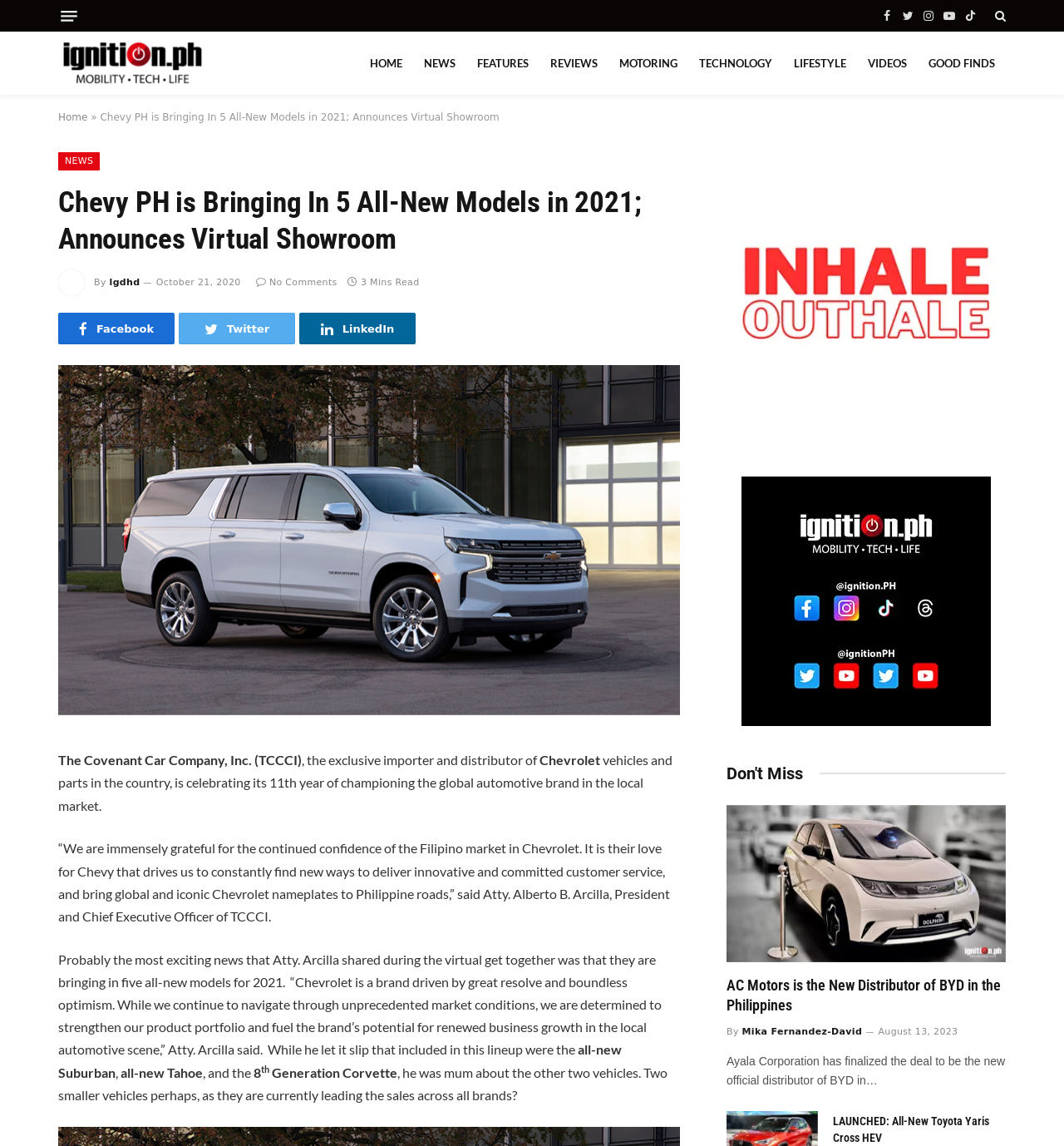How many all-new models is Chevrolet bringing in for 2021?
Using the picture, provide a one-word or short phrase answer.

Five